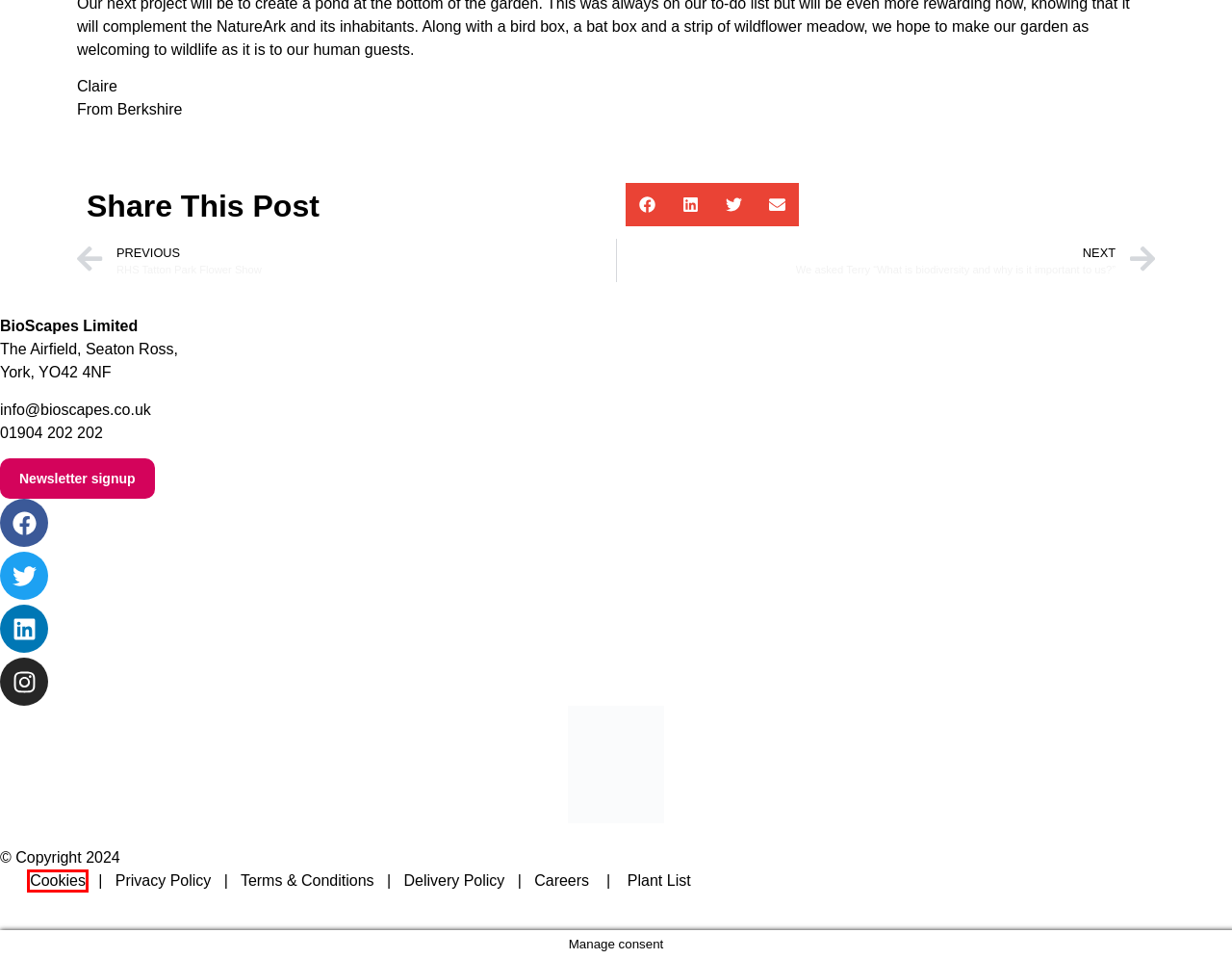Look at the screenshot of a webpage with a red bounding box and select the webpage description that best corresponds to the new page after clicking the element in the red box. Here are the options:
A. Sign Up To Our Newsletter | Keep Up To Date On BioScapes News
B. Terms and Conditions - BioScapes
C. Careers - BioScapes
D. Privacy Policy - BioScapes
E. Delivery Policy - BioScapes
F. We asked Terry "What is biodiversity and why is it important to us?"
G. RHS Tatton Park Flower Show - BioScapes
H. Cookies Policy - BioScapes

H